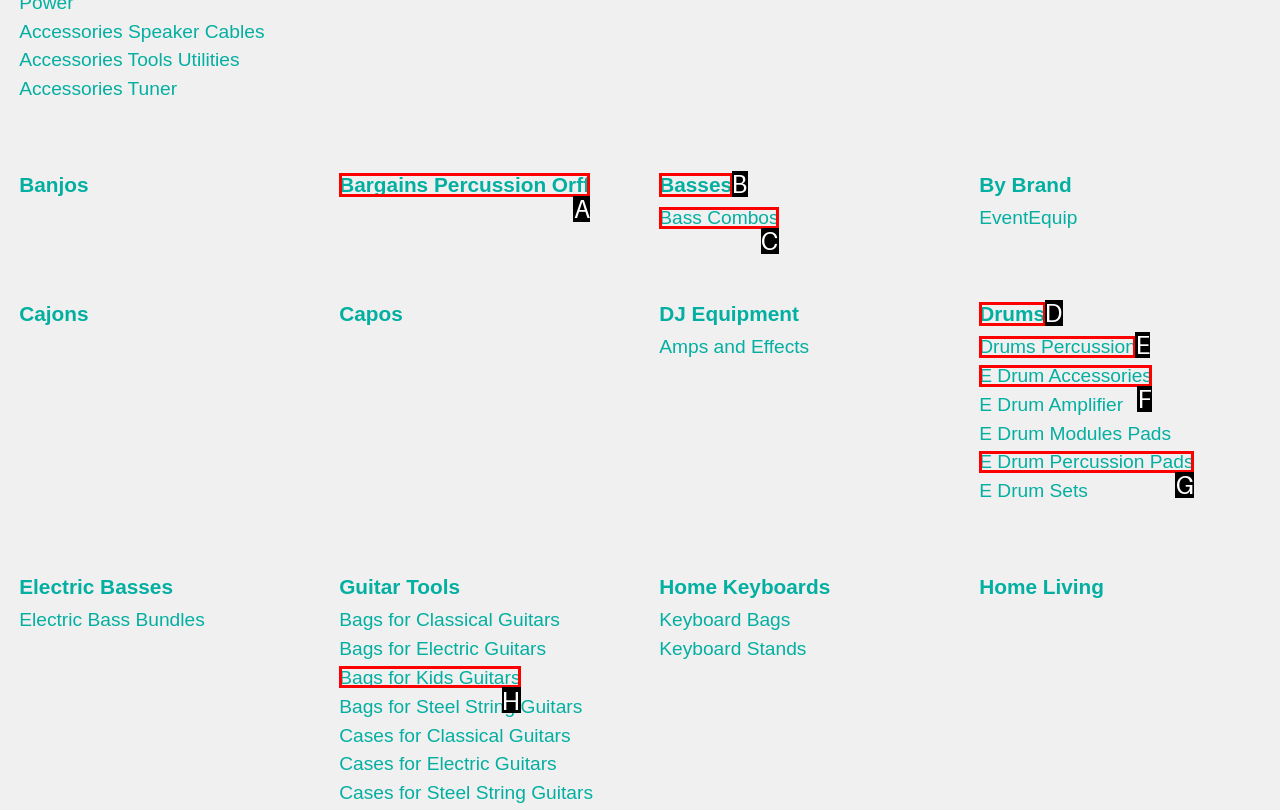What option should you select to complete this task: Explore Bass Combos? Indicate your answer by providing the letter only.

C